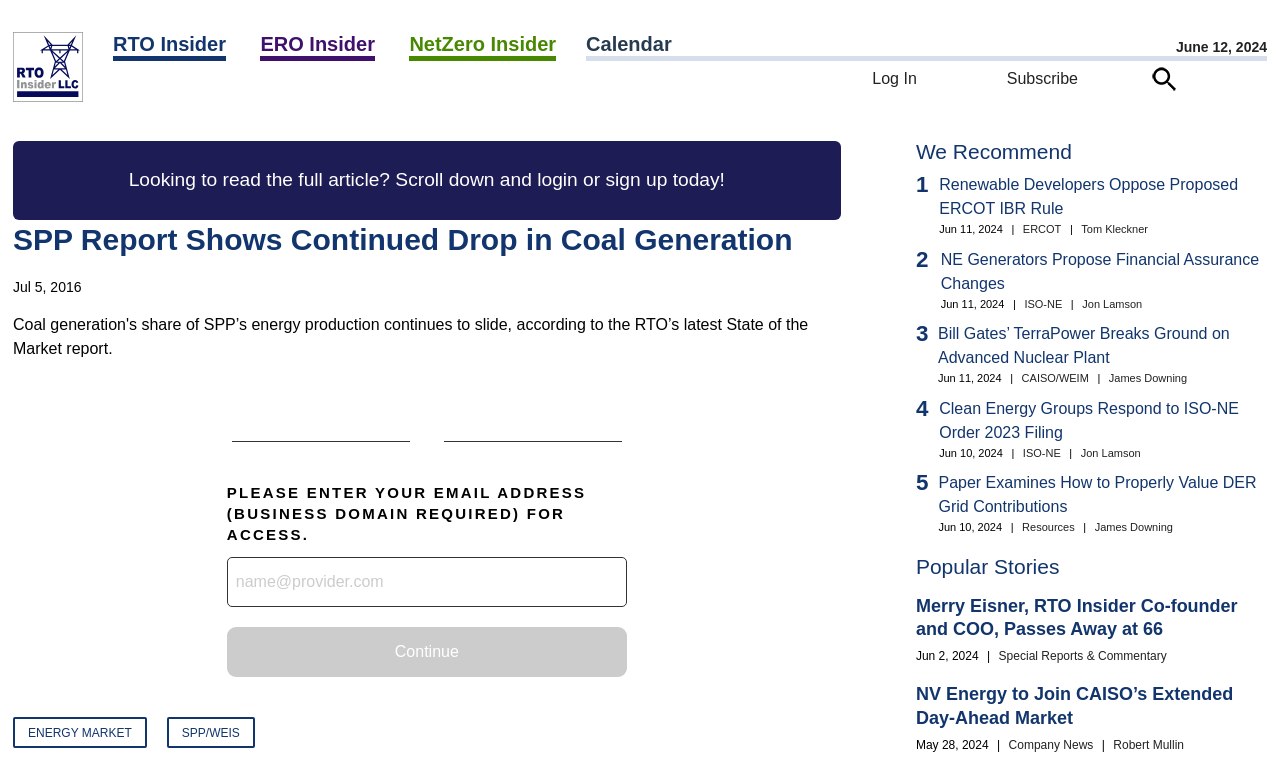Determine the bounding box coordinates for the clickable element to execute this instruction: "Search for articles". Provide the coordinates as four float numbers between 0 and 1, i.e., [left, top, right, bottom].

[0.9, 0.088, 0.919, 0.12]